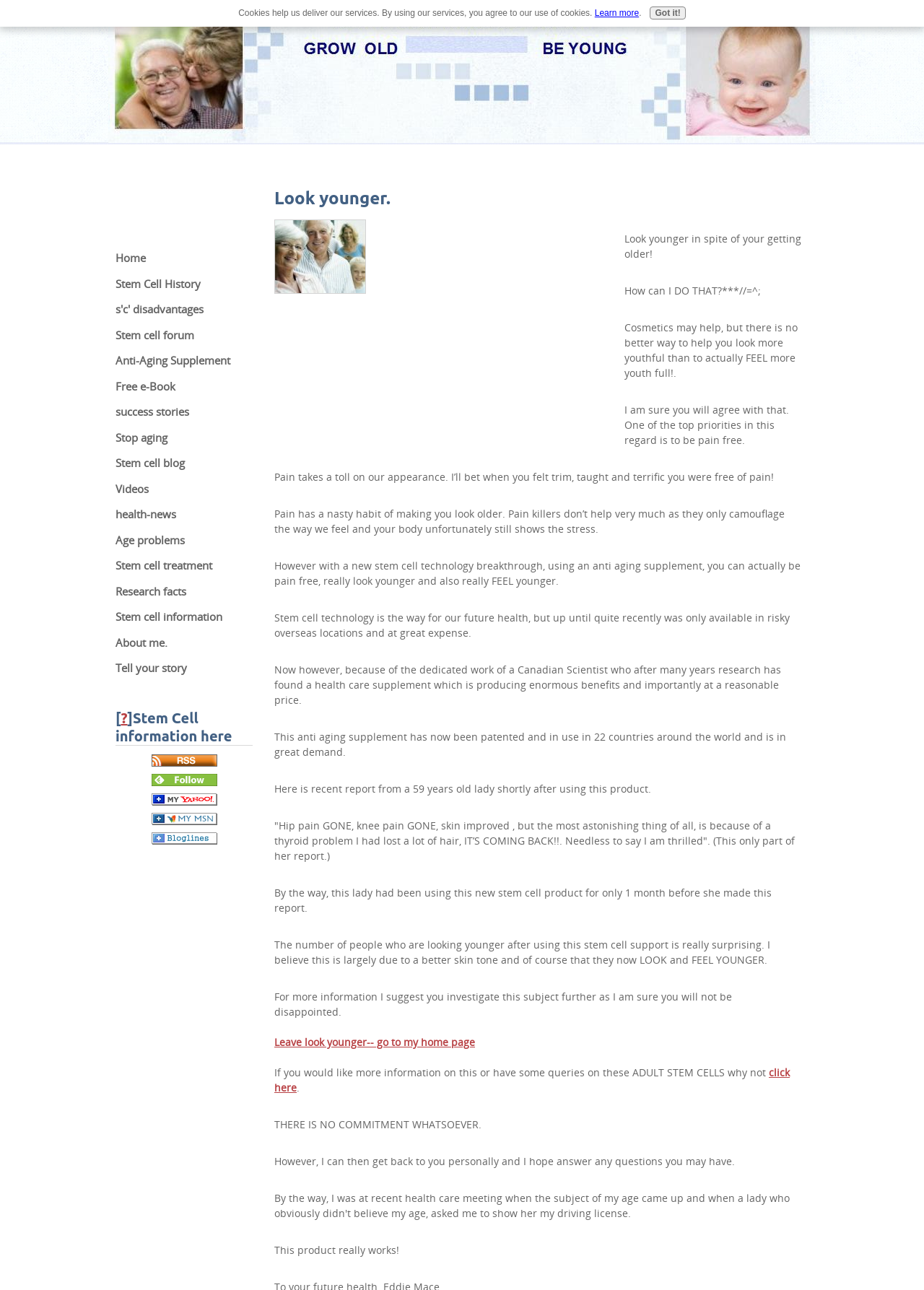Based on the provided description, "Tell your story", find the bounding box of the corresponding UI element in the screenshot.

[0.125, 0.509, 0.273, 0.527]